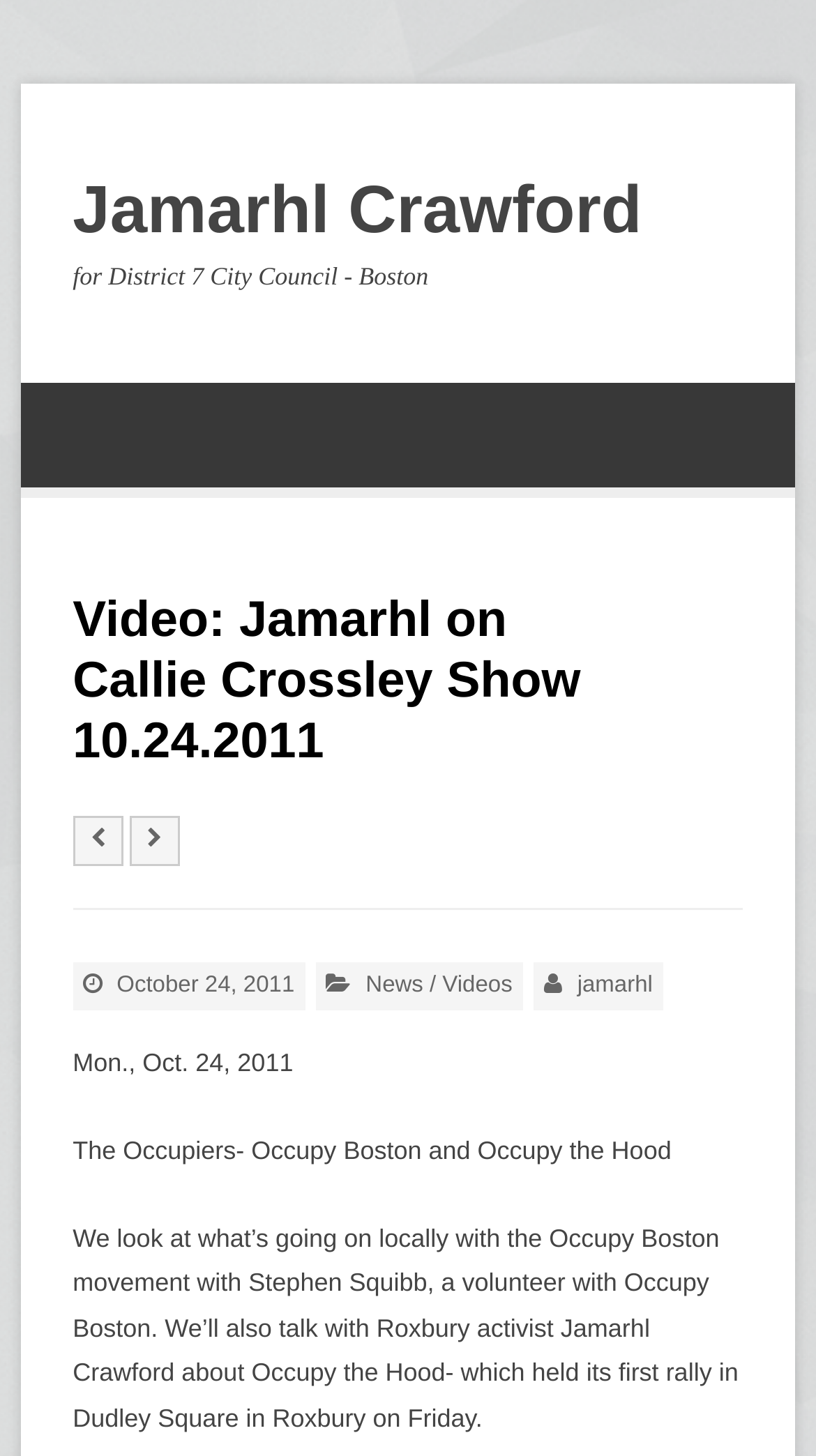Who is the volunteer with Occupy Boston?
Using the image as a reference, deliver a detailed and thorough answer to the question.

I found the answer by reading the static text 'We look at what’s going on locally with the Occupy Boston movement with Stephen Squibb, a volunteer with Occupy Boston.', which mentions Stephen Squibb as the volunteer with Occupy Boston.